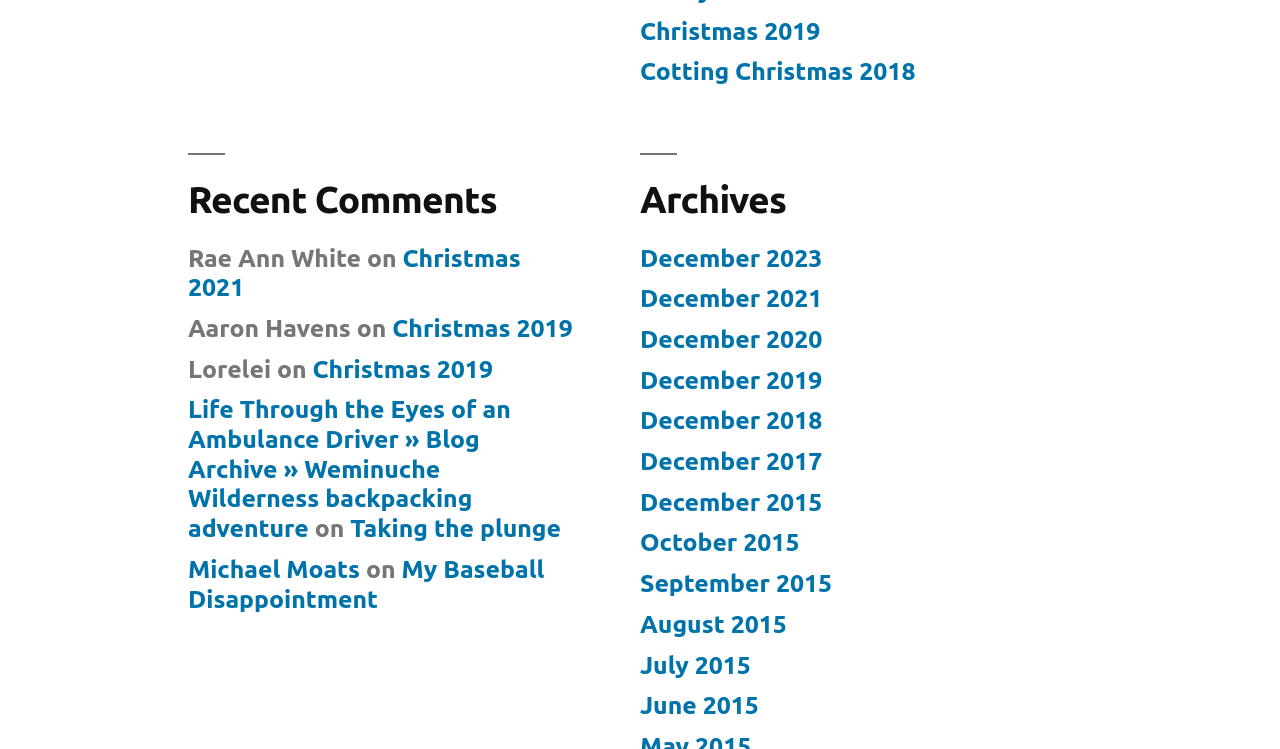What is the year of the oldest archived month?
Using the screenshot, give a one-word or short phrase answer.

2015